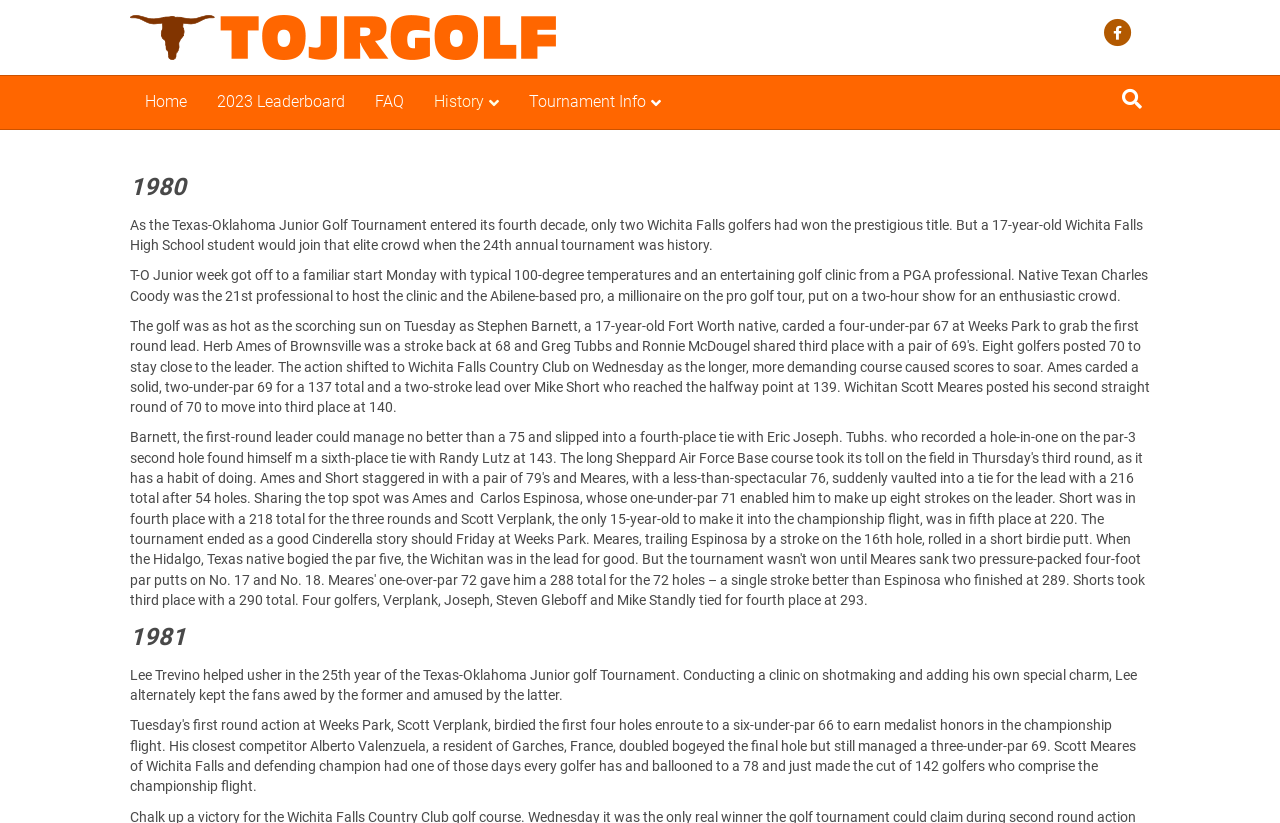Pinpoint the bounding box coordinates of the clickable element needed to complete the instruction: "Visit the Facebook page". The coordinates should be provided as four float numbers between 0 and 1: [left, top, right, bottom].

[0.859, 0.022, 0.887, 0.057]